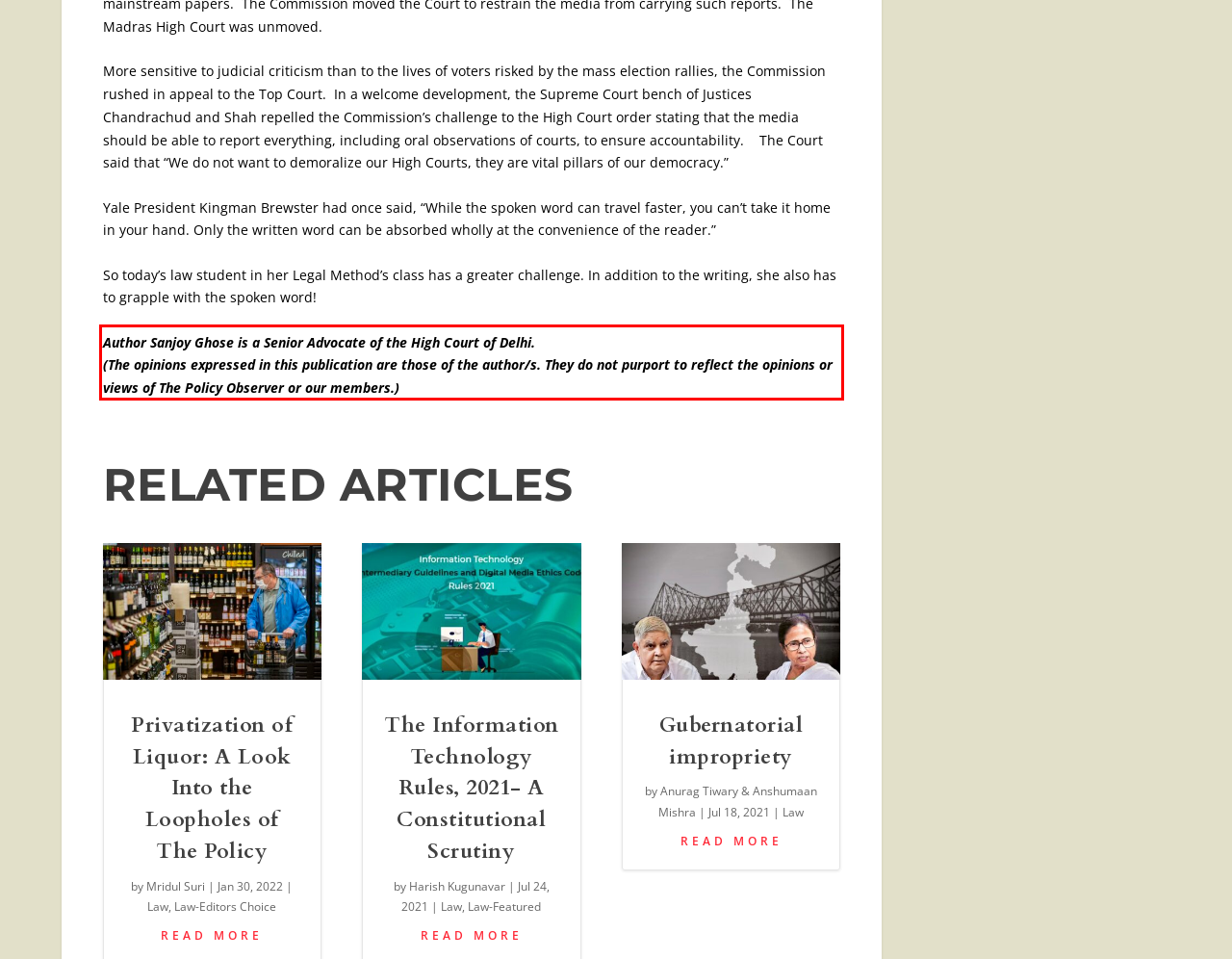Examine the screenshot of the webpage, locate the red bounding box, and perform OCR to extract the text contained within it.

Author Sanjoy Ghose is a Senior Advocate of the High Court of Delhi. (The opinions expressed in this publication are those of the author/s. They do not purport to reflect the opinions or views of The Policy Observer or our members.)